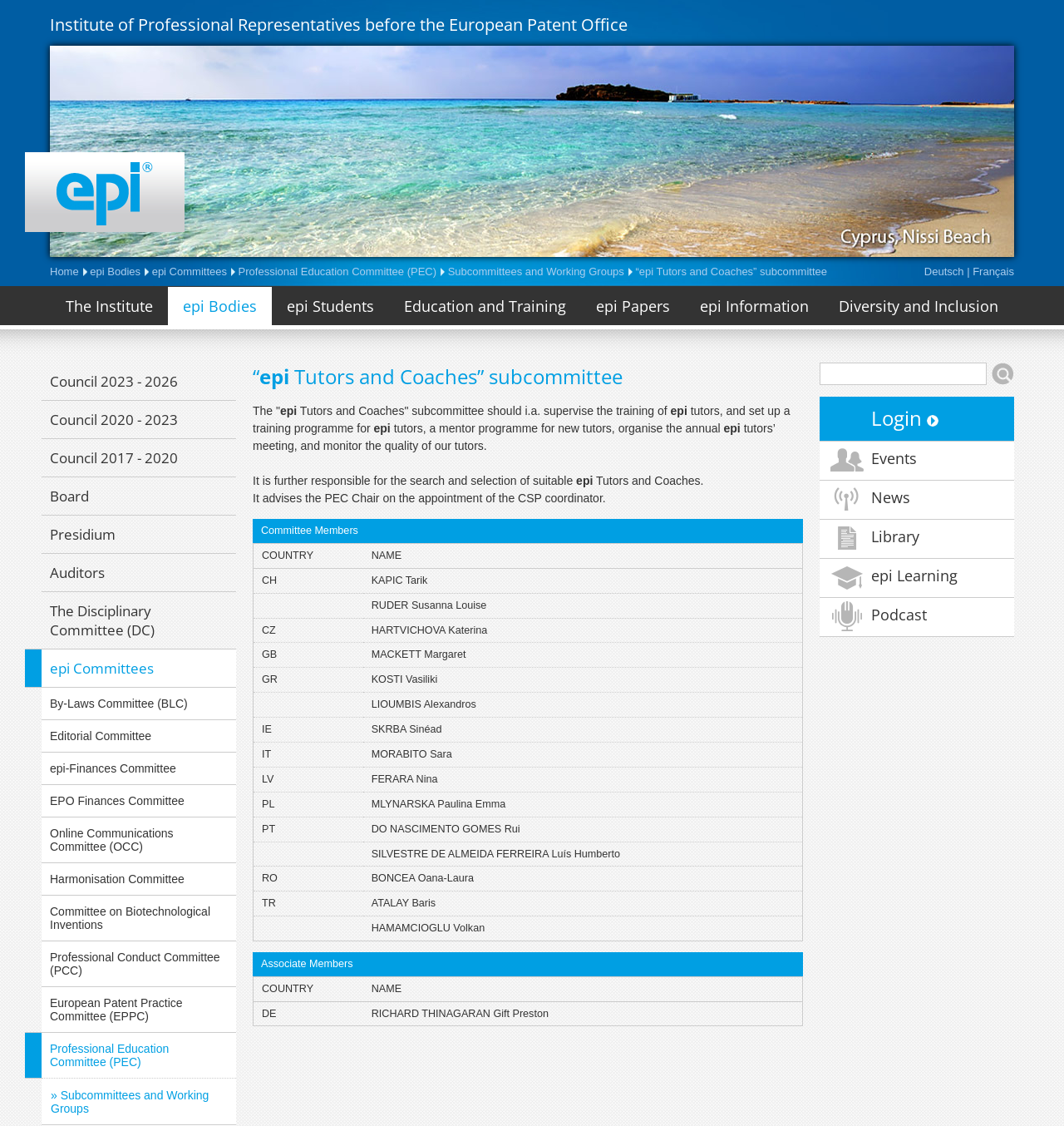Please answer the following query using a single word or phrase: 
What is the purpose of the “epi Tutors and Coaches” subcommittee?

Supervise the training of epi tutors